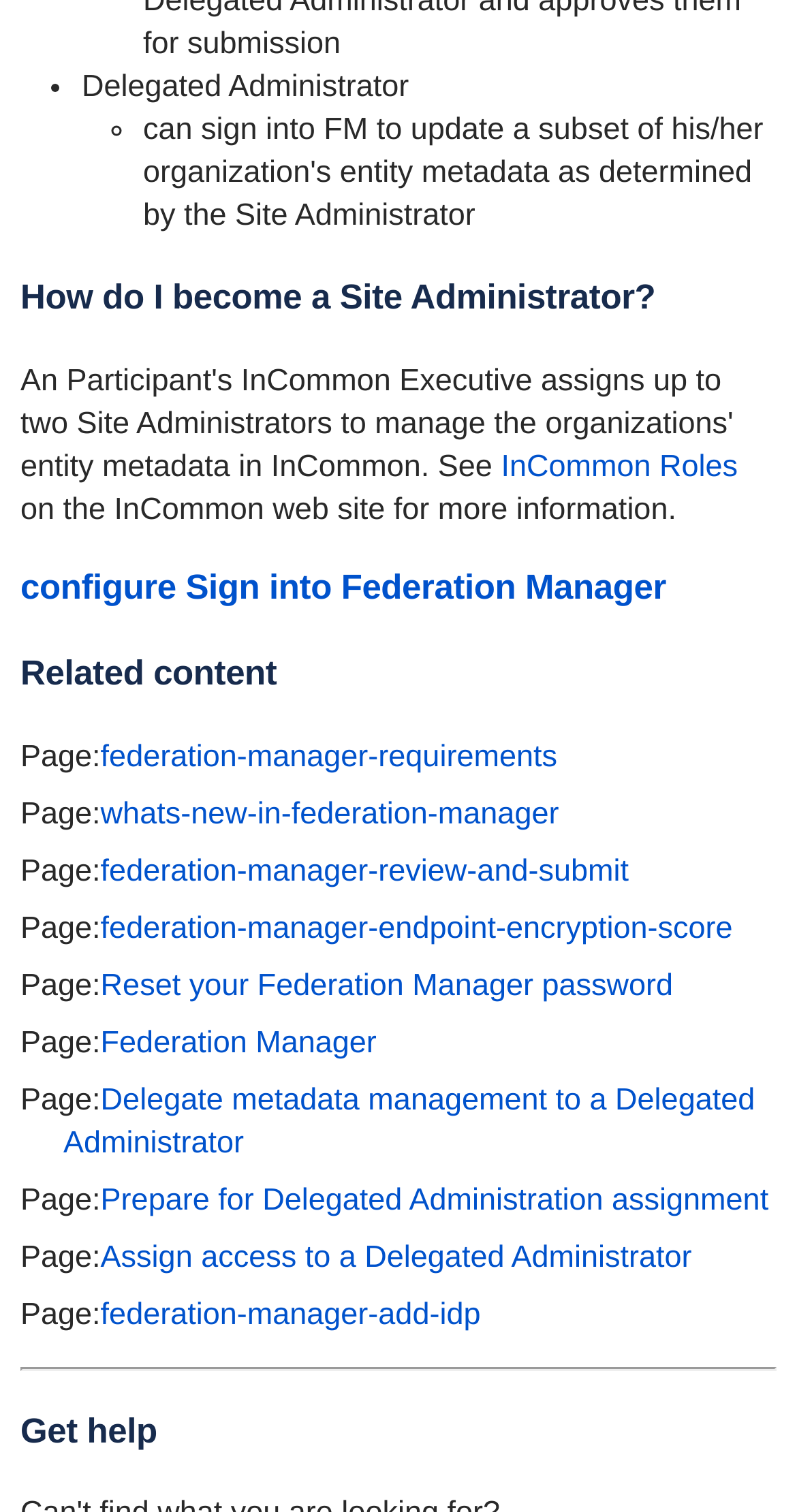Determine the bounding box coordinates of the clickable element necessary to fulfill the instruction: "Click on 'configure Sign into Federation Manager'". Provide the coordinates as four float numbers within the 0 to 1 range, i.e., [left, top, right, bottom].

[0.026, 0.375, 0.836, 0.401]